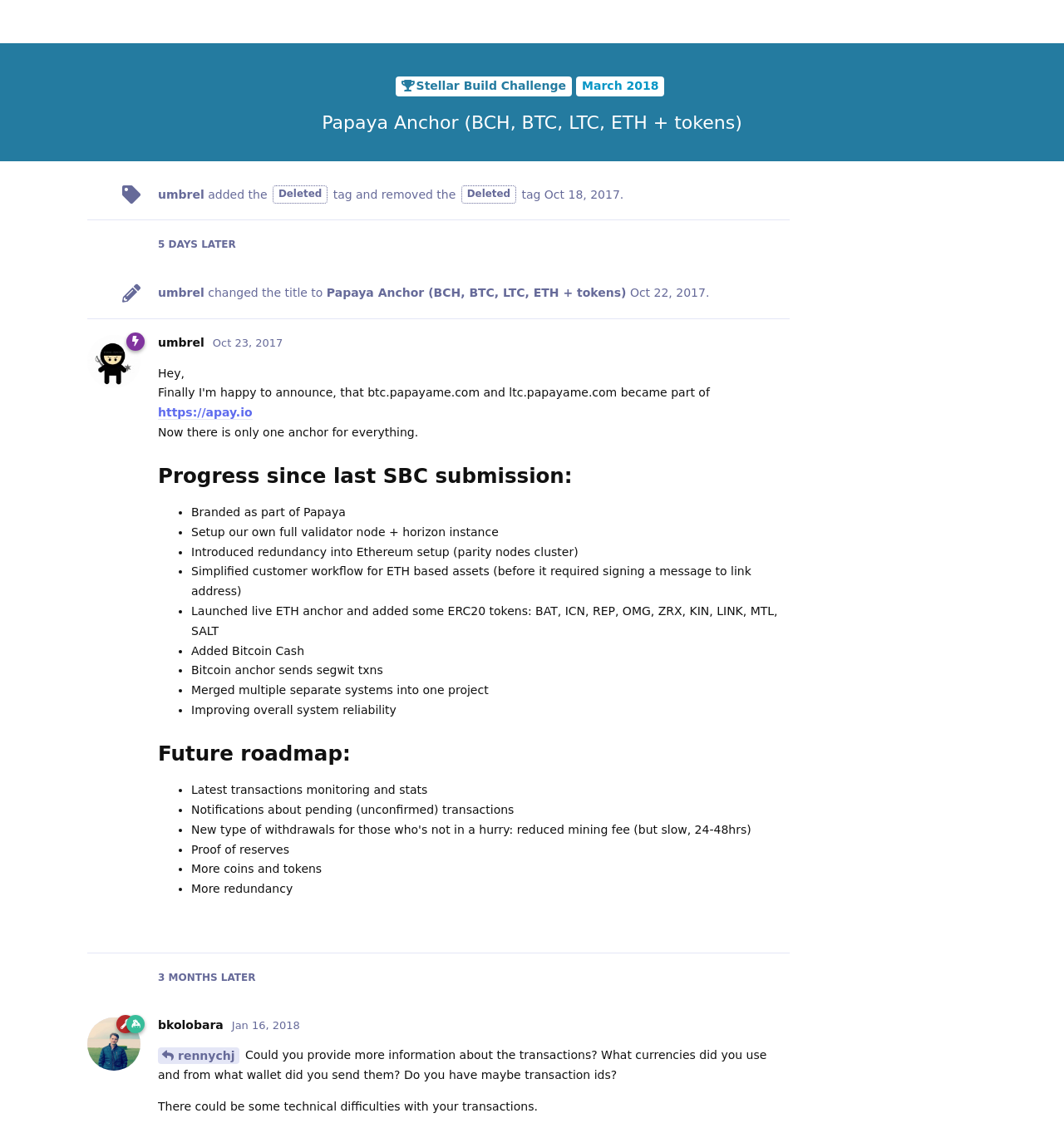Using the webpage screenshot, locate the HTML element that fits the following description and provide its bounding box: "@umbrel".

[0.148, 0.167, 0.211, 0.182]